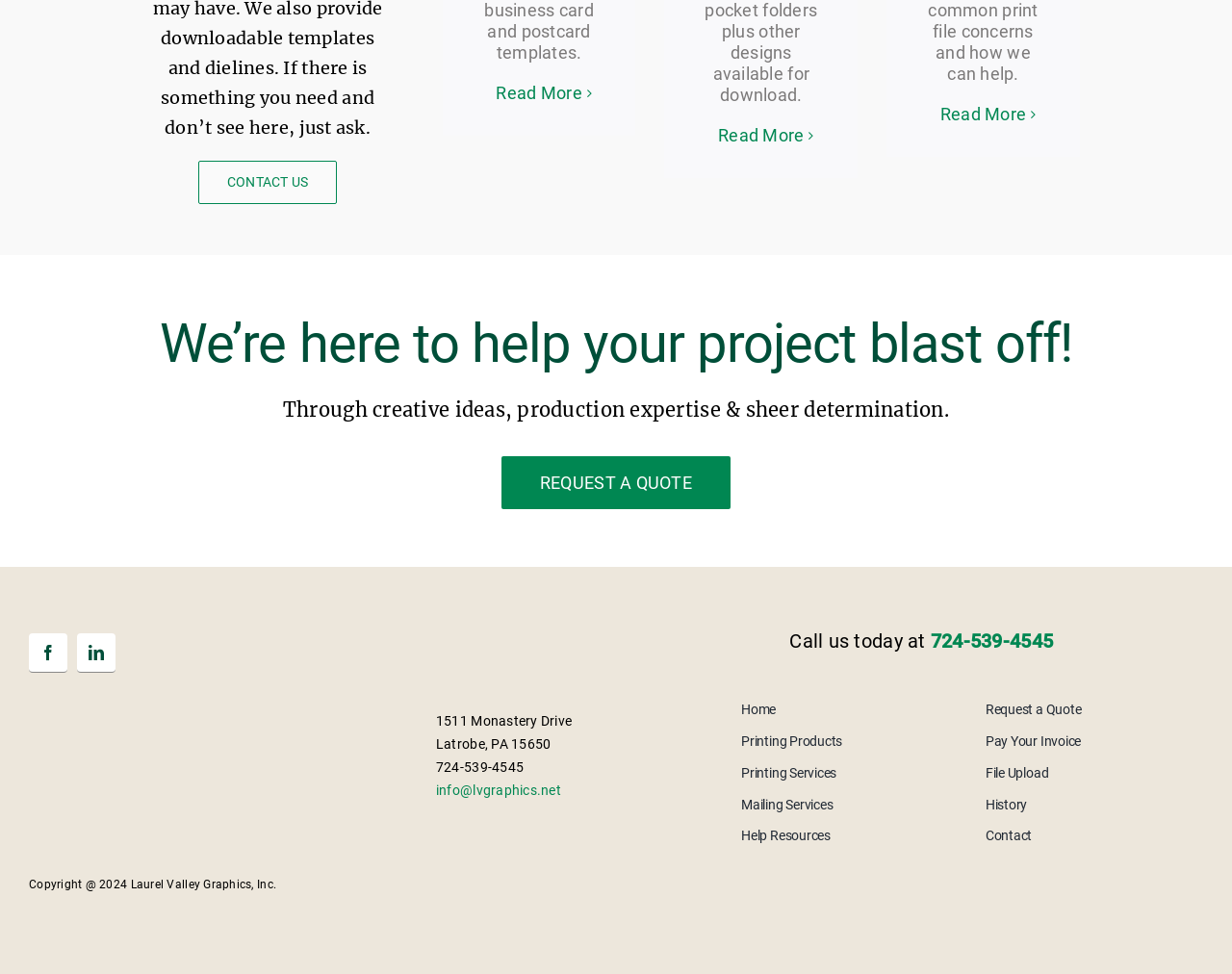Provide the bounding box coordinates of the HTML element this sentence describes: "Home".

[0.602, 0.721, 0.762, 0.737]